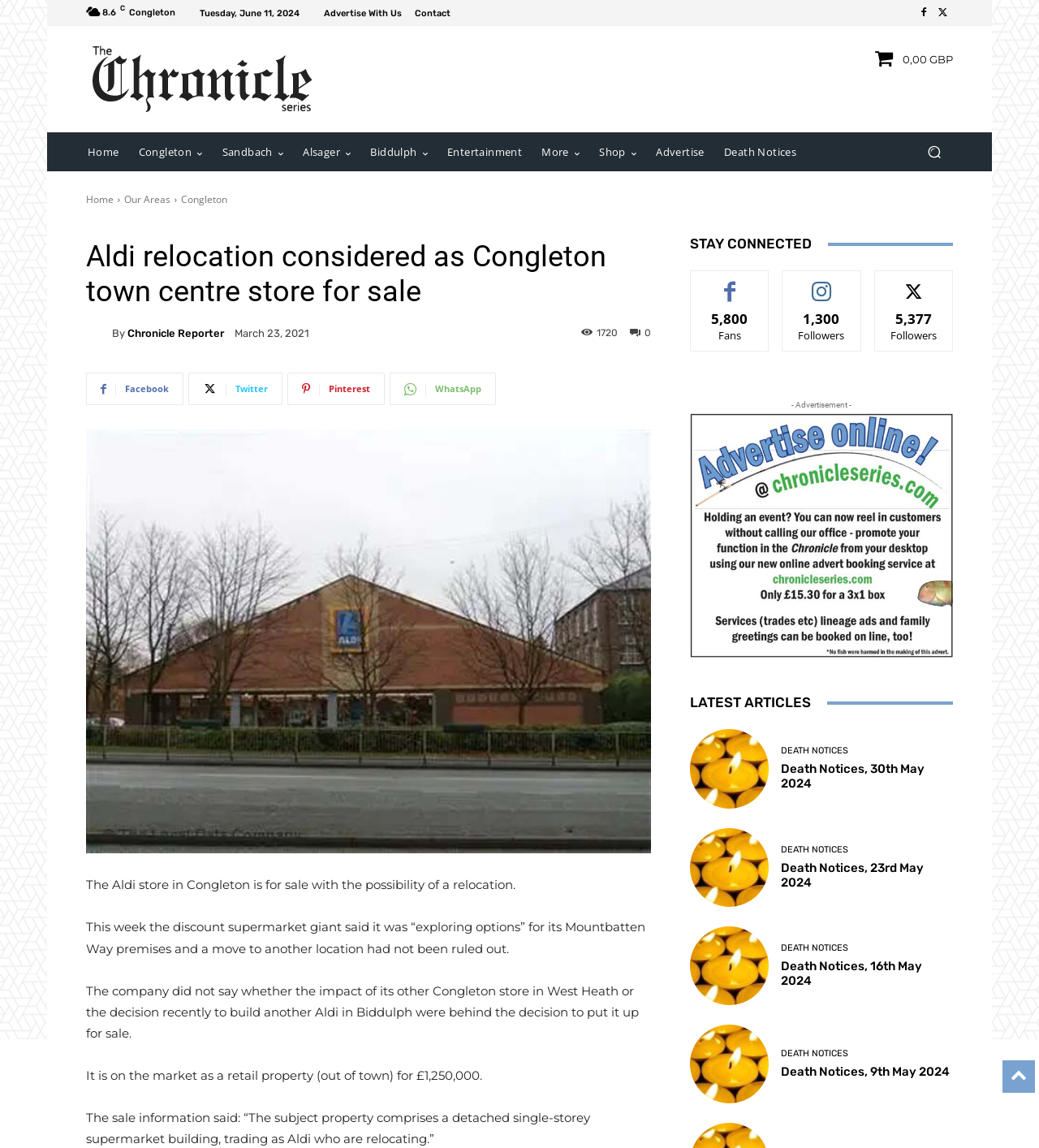Use a single word or phrase to answer the question: 
What is the number of fans of the Congleton Chronicle Series?

5,800